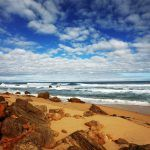What is the mood evoked by the sound of the waves?
Can you provide an in-depth and detailed response to the question?

The caption states that the waves gently lap at the shore, creating a rhythmic sound and a sense of tranquility, which implies that the sound of the waves evokes a feeling of calmness and peacefulness.